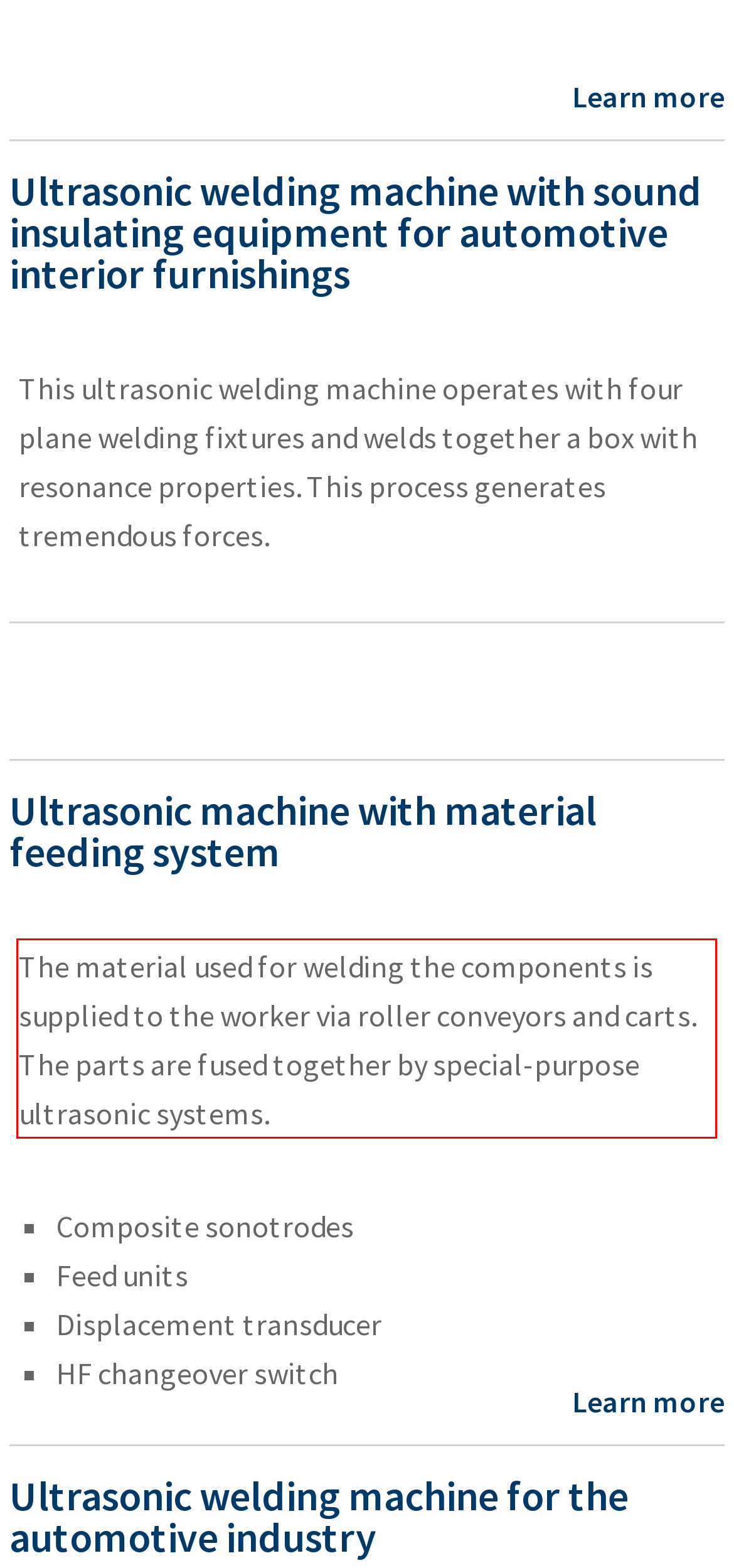By examining the provided screenshot of a webpage, recognize the text within the red bounding box and generate its text content.

The material used for welding the components is supplied to the worker via roller conveyors and carts. The parts are fused together by special-purpose ultrasonic systems.